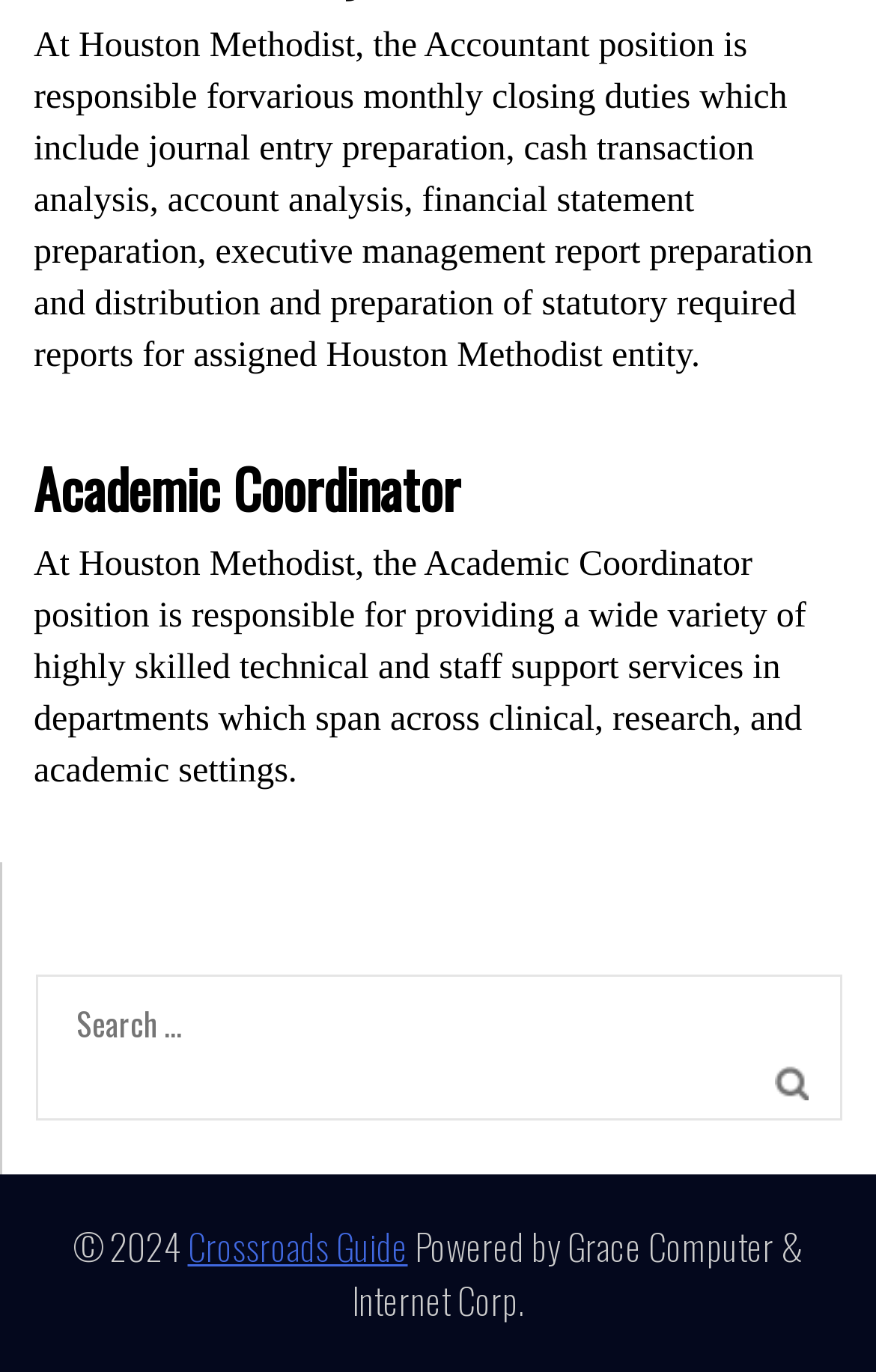Please determine the bounding box coordinates for the UI element described as: "Crossroads Guide".

[0.214, 0.889, 0.465, 0.928]